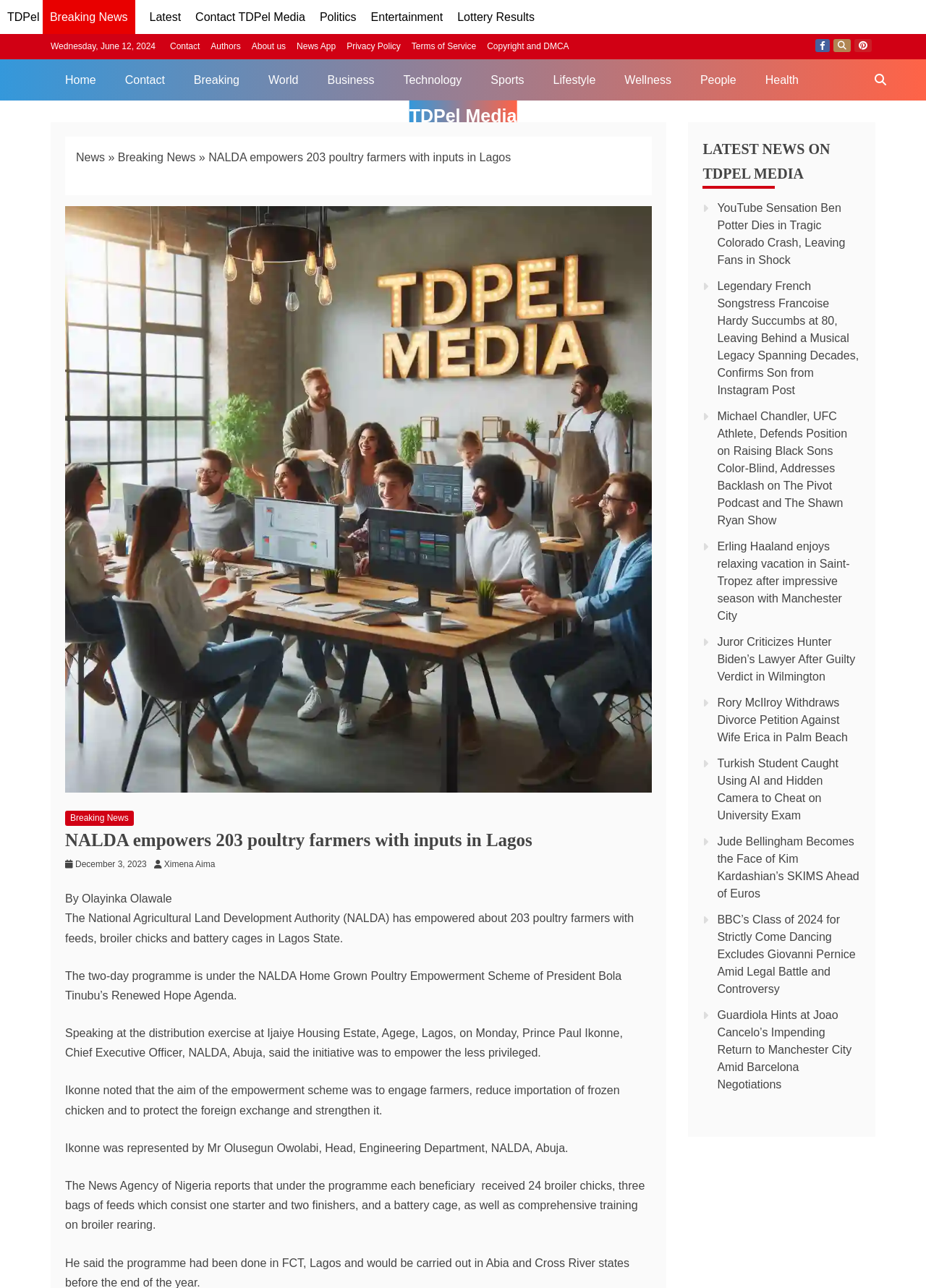Please locate the bounding box coordinates of the element that should be clicked to complete the given instruction: "Click on the 'Politics' link".

[0.345, 0.008, 0.385, 0.018]